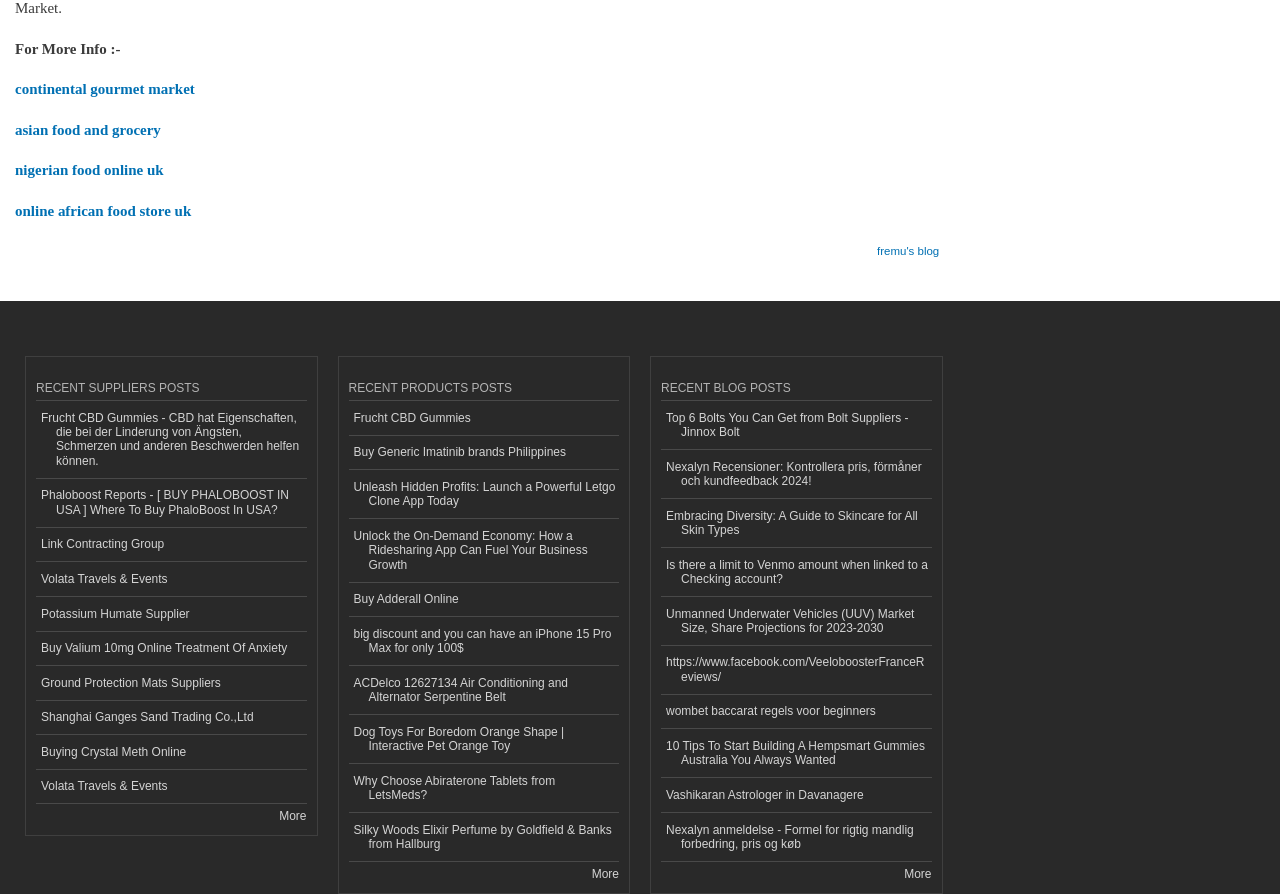Respond with a single word or phrase for the following question: 
What is the text of the first link under 'RECENT PRODUCTS POSTS'?

Frucht CBD Gummies